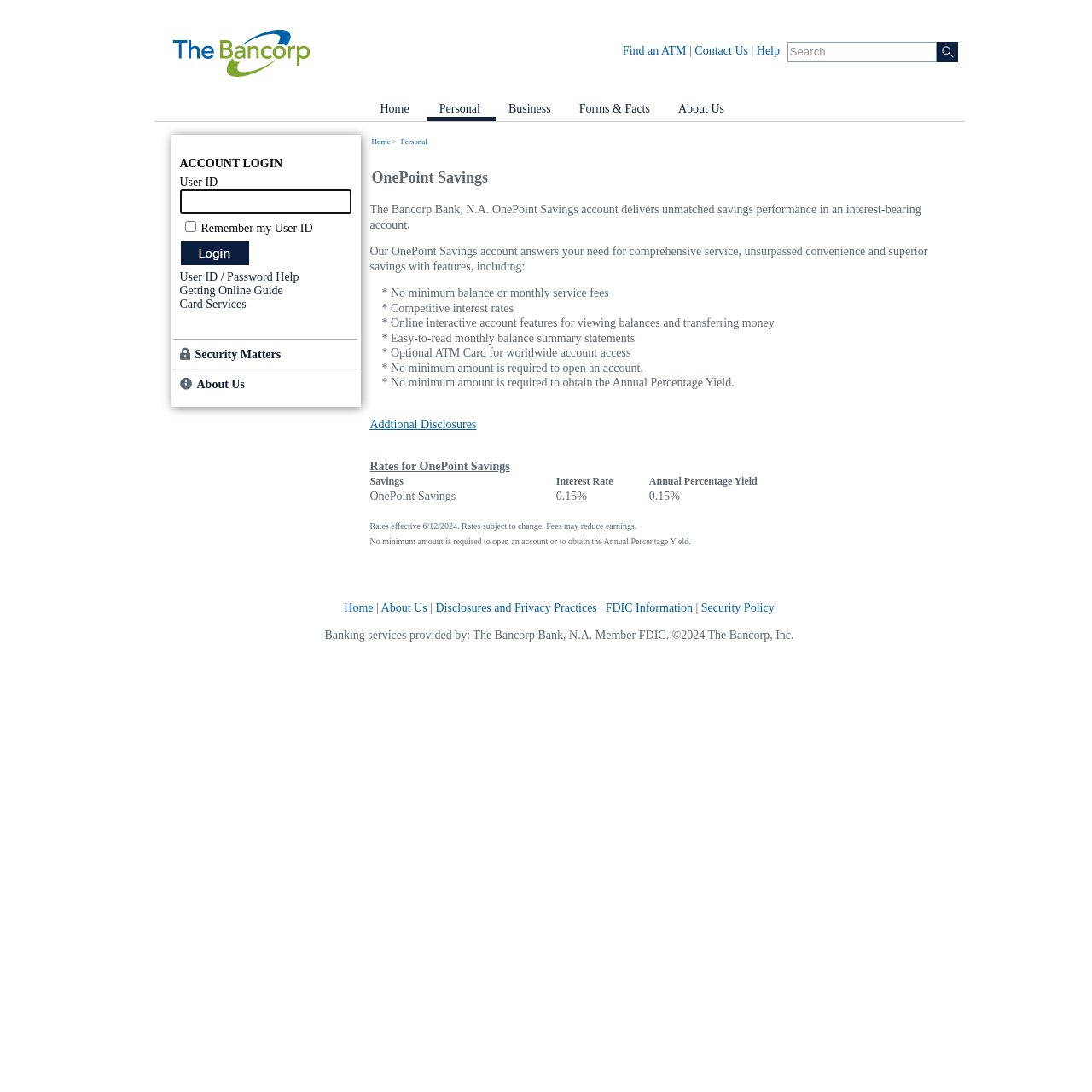Articulate a detailed summary of the webpage's content and design.

The webpage is titled "OnePoint Savings" and appears to be a banking website. At the top, there is a layout table with two images and three layout table cells. Below this, there is a heading element with the text "OnePoint Savings" and a link to "Find an ATM" followed by a vertical separator and links to "Contact Us" and "Help".

On the right side of the page, there is a search box with a submit button. Below this, there are links to "Home", "Personal", "Business", "Forms & Facts", and "About Us".

The main content of the page is divided into two sections. The first section has a heading "ACCOUNT LOGIN" and contains a table with fields for user ID and password, as well as a checkbox to remember the user ID. There is also a login button and links to "User ID / Password Help" and "Getting Online Guide" and "Card Services".

The second section appears to be a description of the OnePoint Savings account, with a heading "OnePoint Savings" and a paragraph of text describing the account's features. Below this, there are several bullet points listing the benefits of the account, including no minimum balance or monthly service fees, competitive interest rates, and online interactive account features.

Further down the page, there is a table displaying the rates for the OnePoint Savings account, with columns for savings, interest rate, and annual percentage yield. Below this, there is a note stating that the rates are effective as of a certain date and are subject to change.

At the bottom of the page, there is a layout table with two images and a layout table cell.